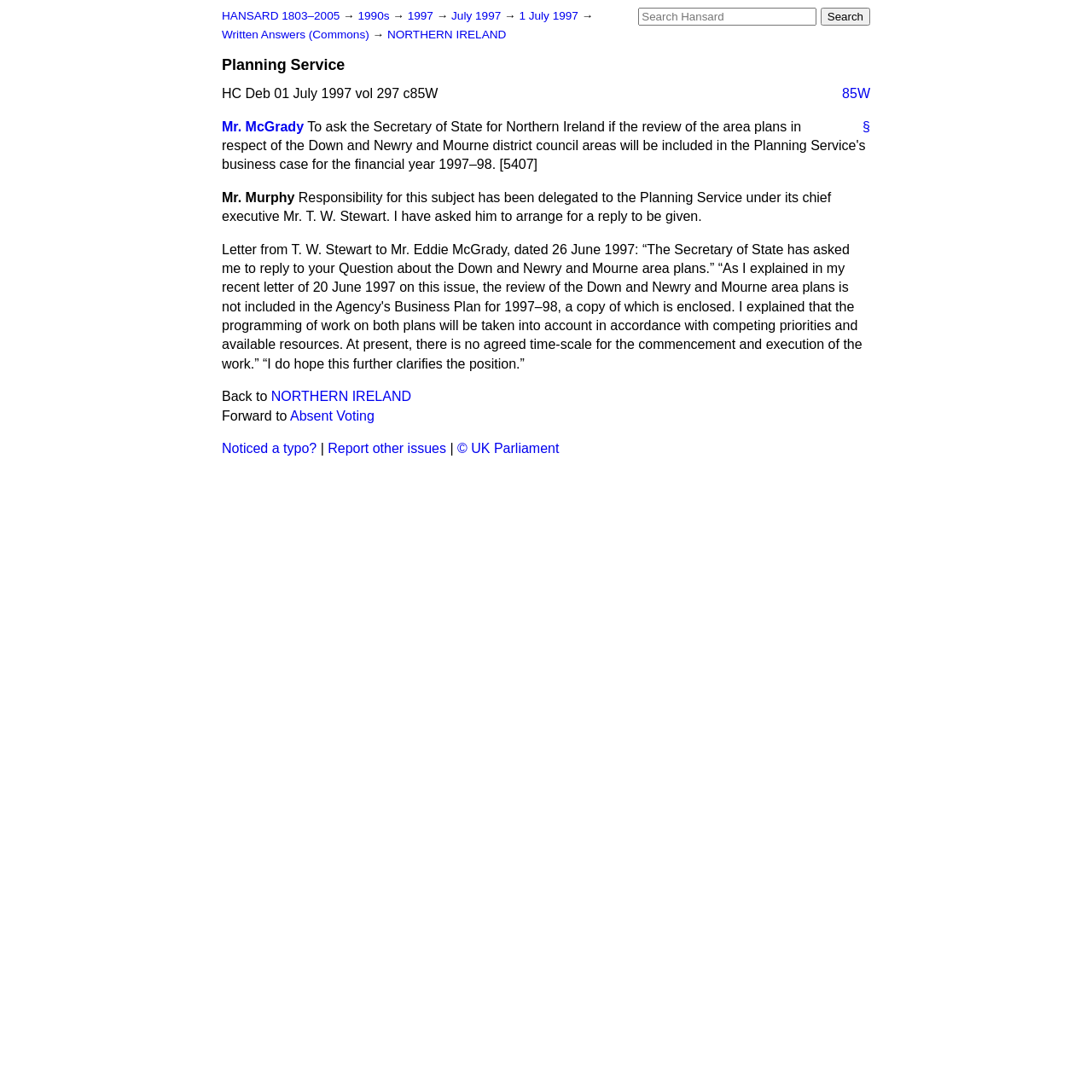Using the information from the screenshot, answer the following question thoroughly:
Who is the chief executive of the Planning Service?

The answer can be found in the blockquote element where it is mentioned that 'Responsibility for this subject has been delegated to the Planning Service under its chief executive Mr. T. W. Stewart.' This indicates that Mr. T. W. Stewart is the chief executive of the Planning Service.